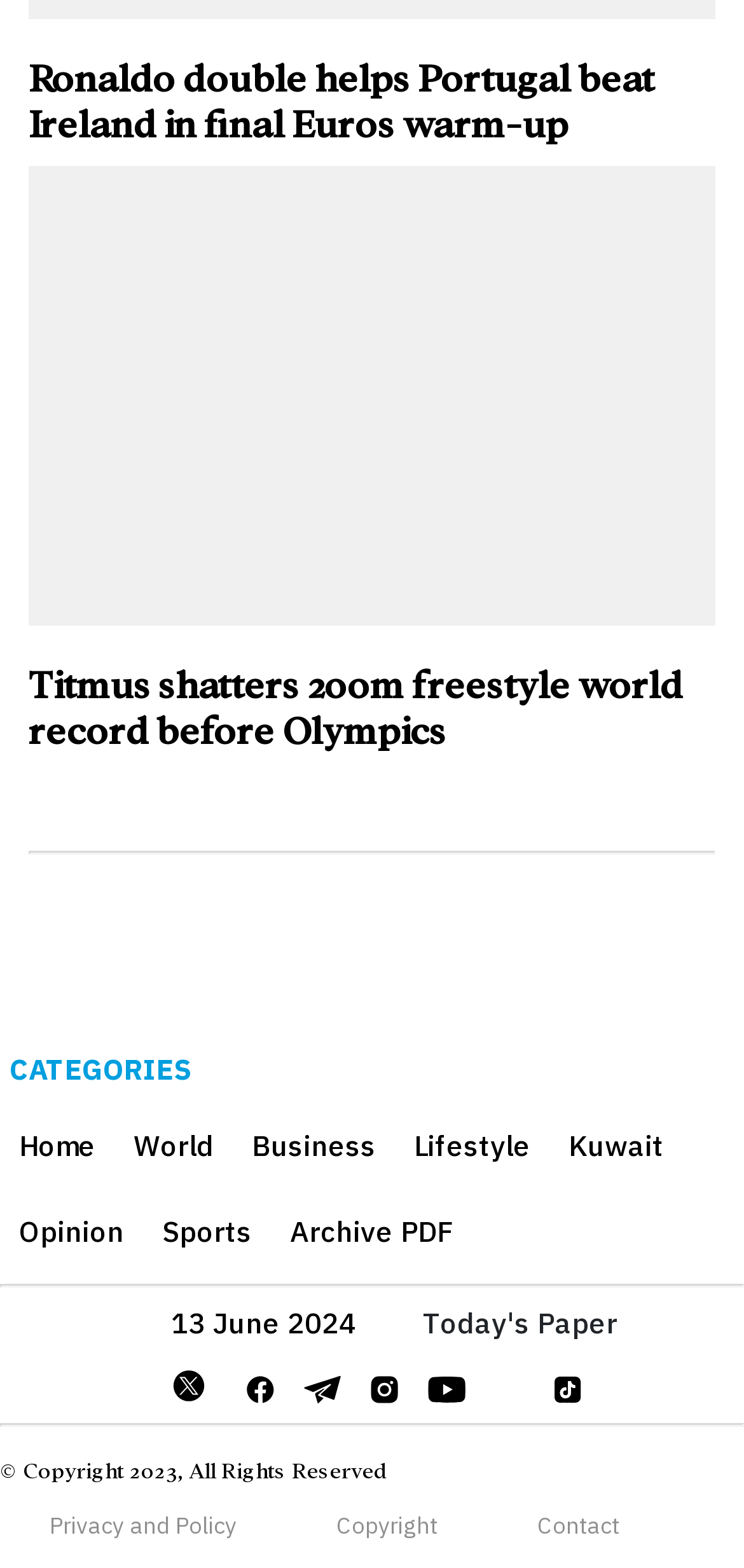How many social media platforms are listed at the bottom of the webpage?
Using the image, give a concise answer in the form of a single word or short phrase.

7